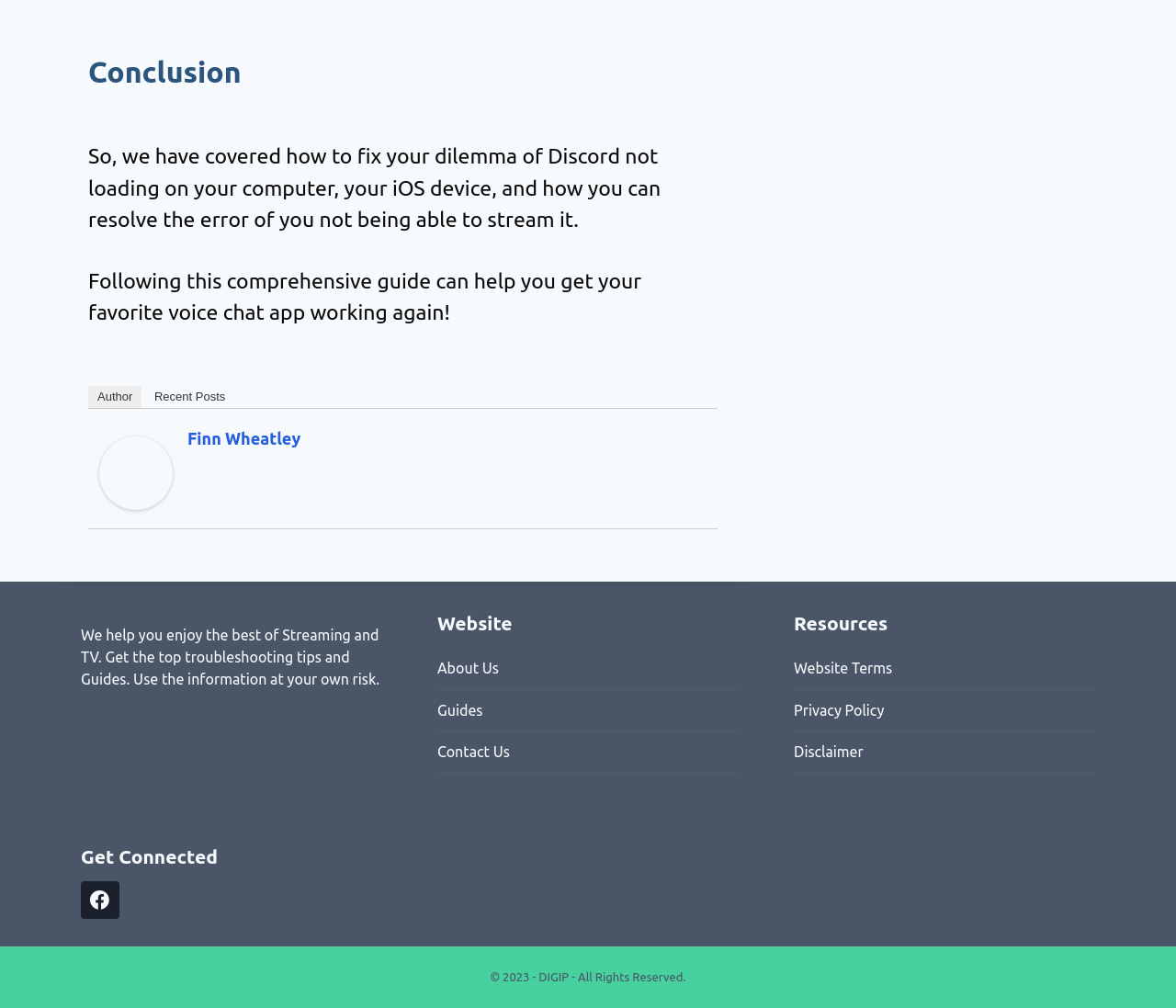Identify the bounding box of the HTML element described as: "Recent Posts".

[0.123, 0.383, 0.199, 0.405]